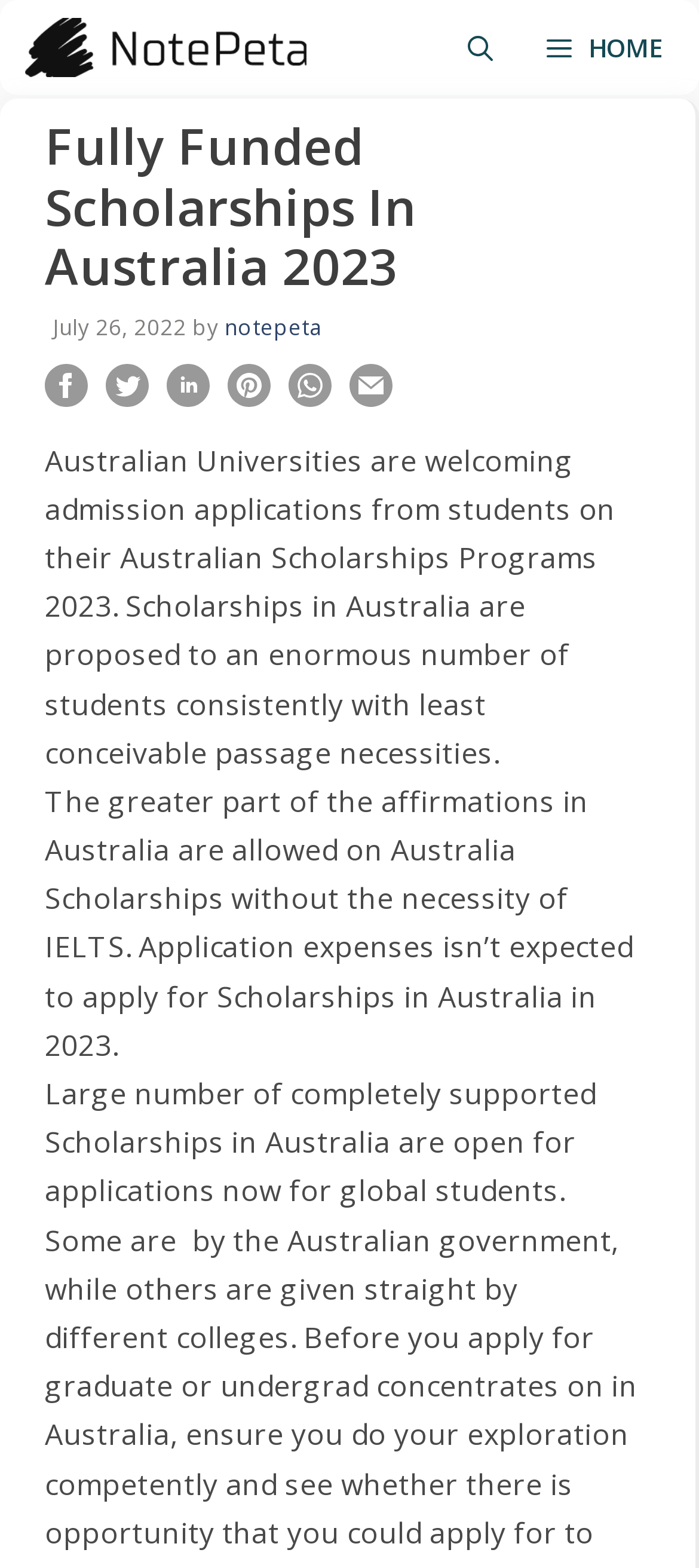Extract the bounding box coordinates of the UI element described by: "title="NotePeta"". The coordinates should include four float numbers ranging from 0 to 1, e.g., [left, top, right, bottom].

[0.026, 0.0, 0.449, 0.061]